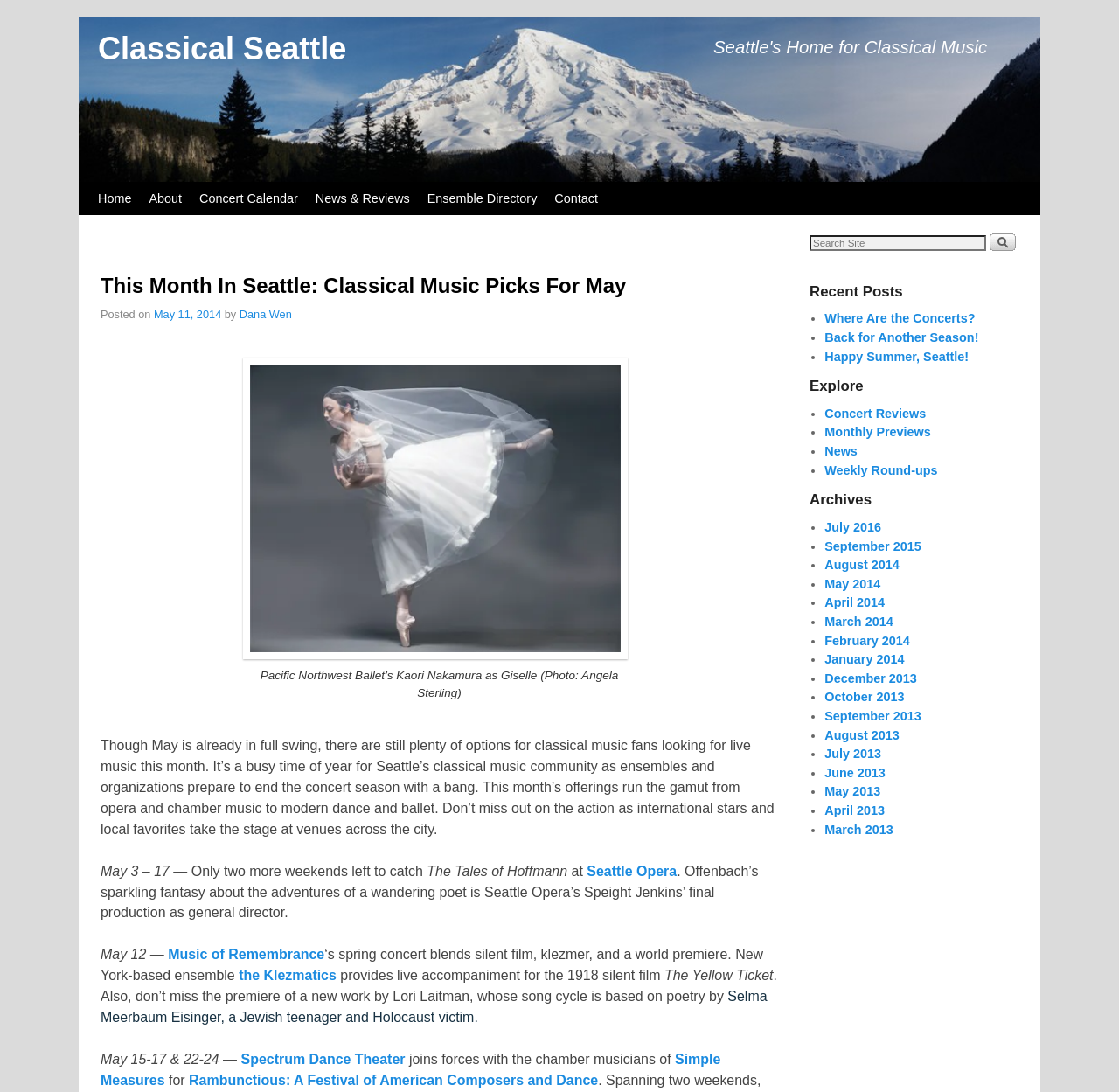Specify the bounding box coordinates of the element's area that should be clicked to execute the given instruction: "Explore the 'Recent Posts' section". The coordinates should be four float numbers between 0 and 1, i.e., [left, top, right, bottom].

[0.723, 0.257, 0.921, 0.277]